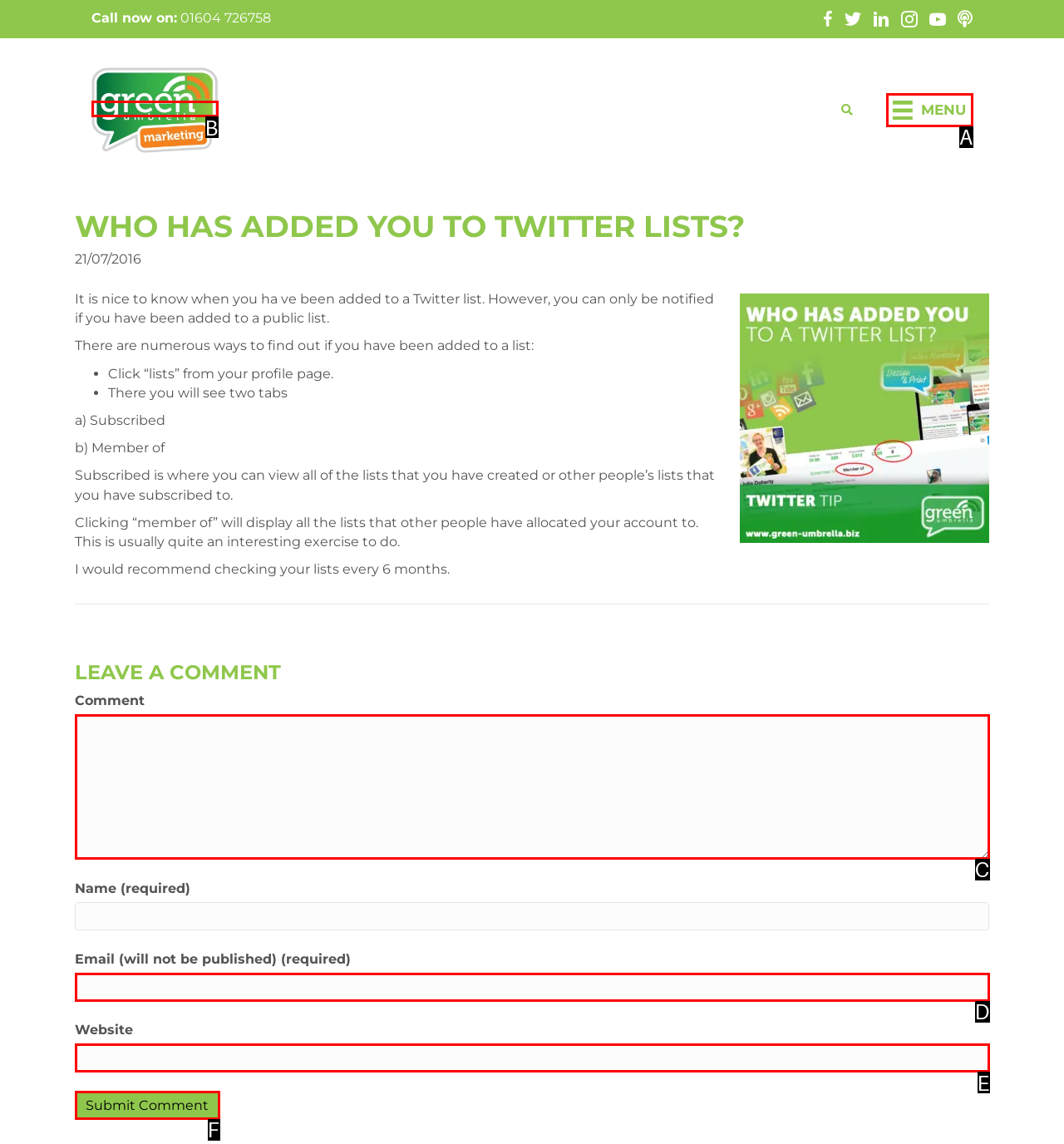Assess the description: DIY crafts and select the option that matches. Provide the letter of the chosen option directly from the given choices.

None